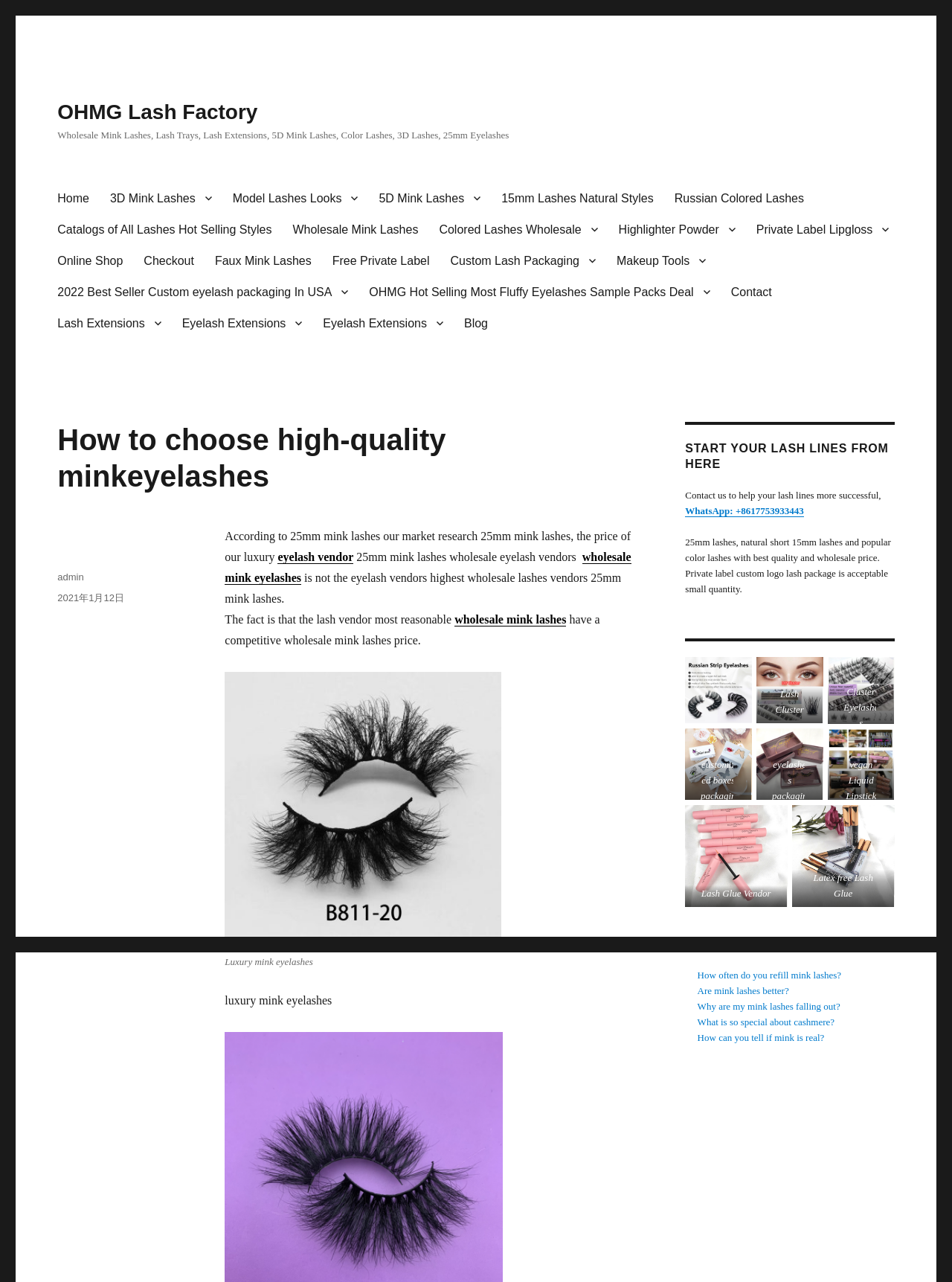Specify the bounding box coordinates of the region I need to click to perform the following instruction: "Learn about 'Lash Cluster'". The coordinates must be four float numbers in the range of 0 to 1, i.e., [left, top, right, bottom].

[0.815, 0.537, 0.845, 0.558]